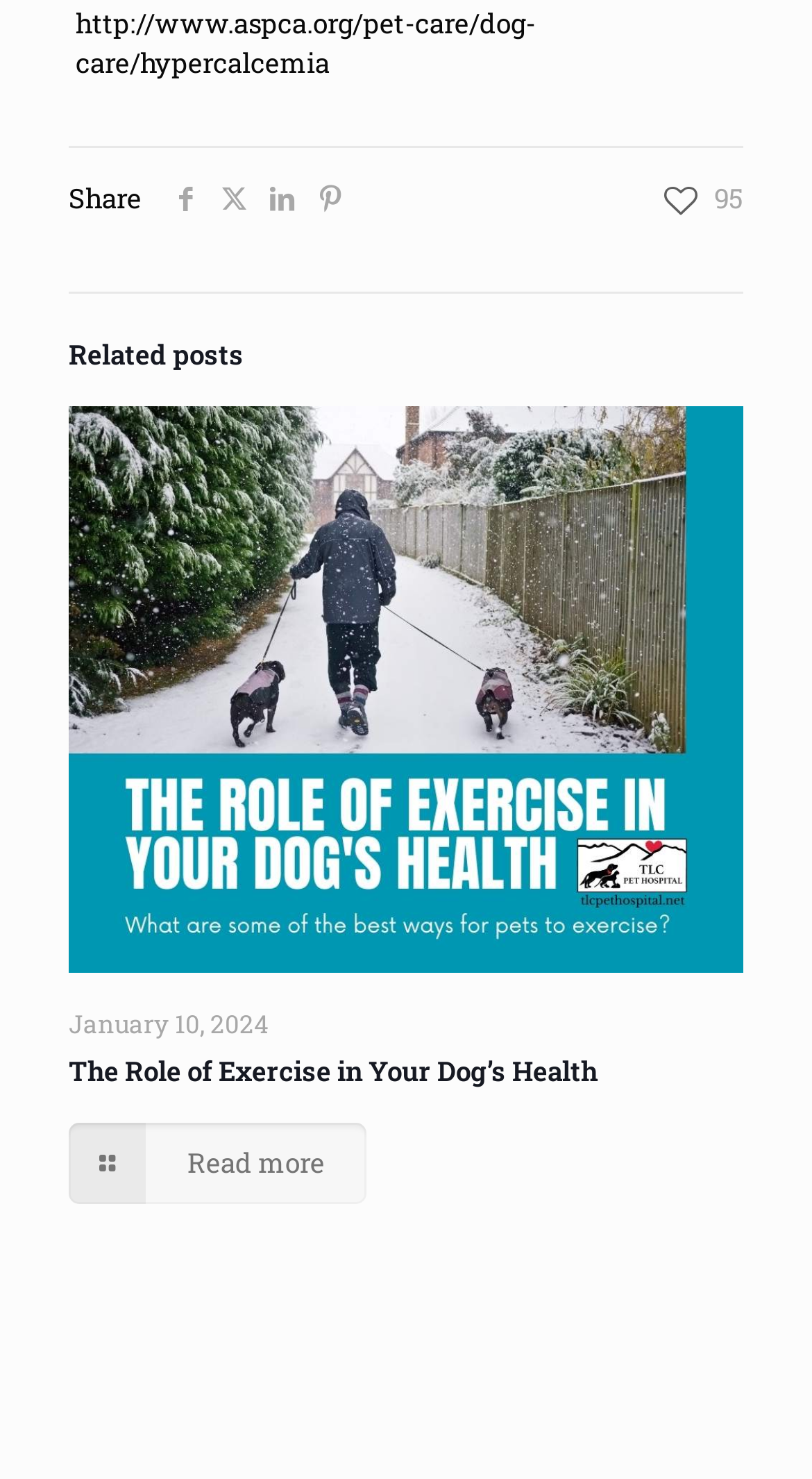Determine the bounding box coordinates for the area that should be clicked to carry out the following instruction: "Check details".

[0.823, 0.33, 0.89, 0.366]